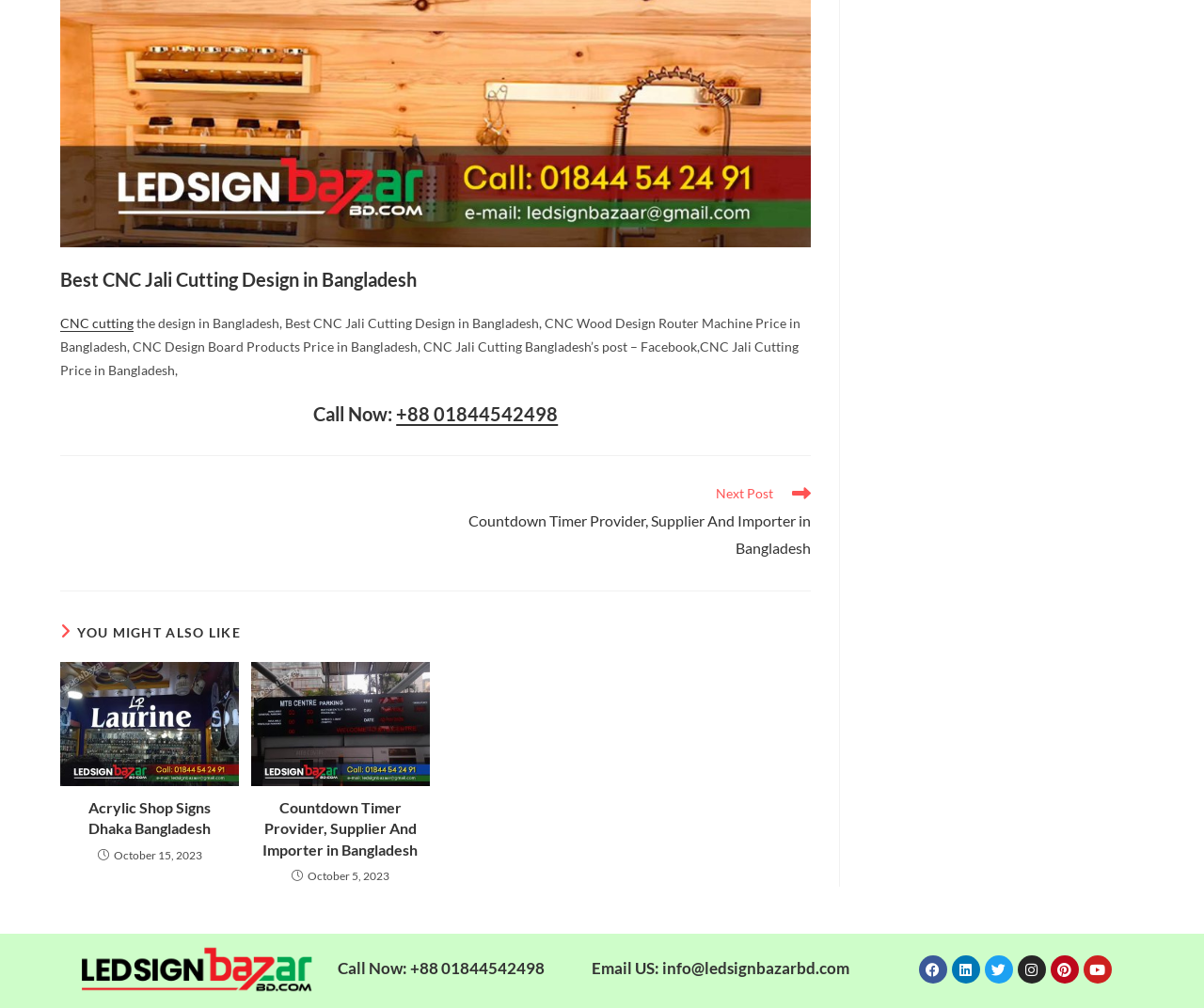Given the element description, predict the bounding box coordinates in the format (top-left x, top-left y, bottom-right x, bottom-right y), using floating point numbers between 0 and 1: Acrylic Shop Signs Dhaka Bangladesh

[0.059, 0.791, 0.189, 0.833]